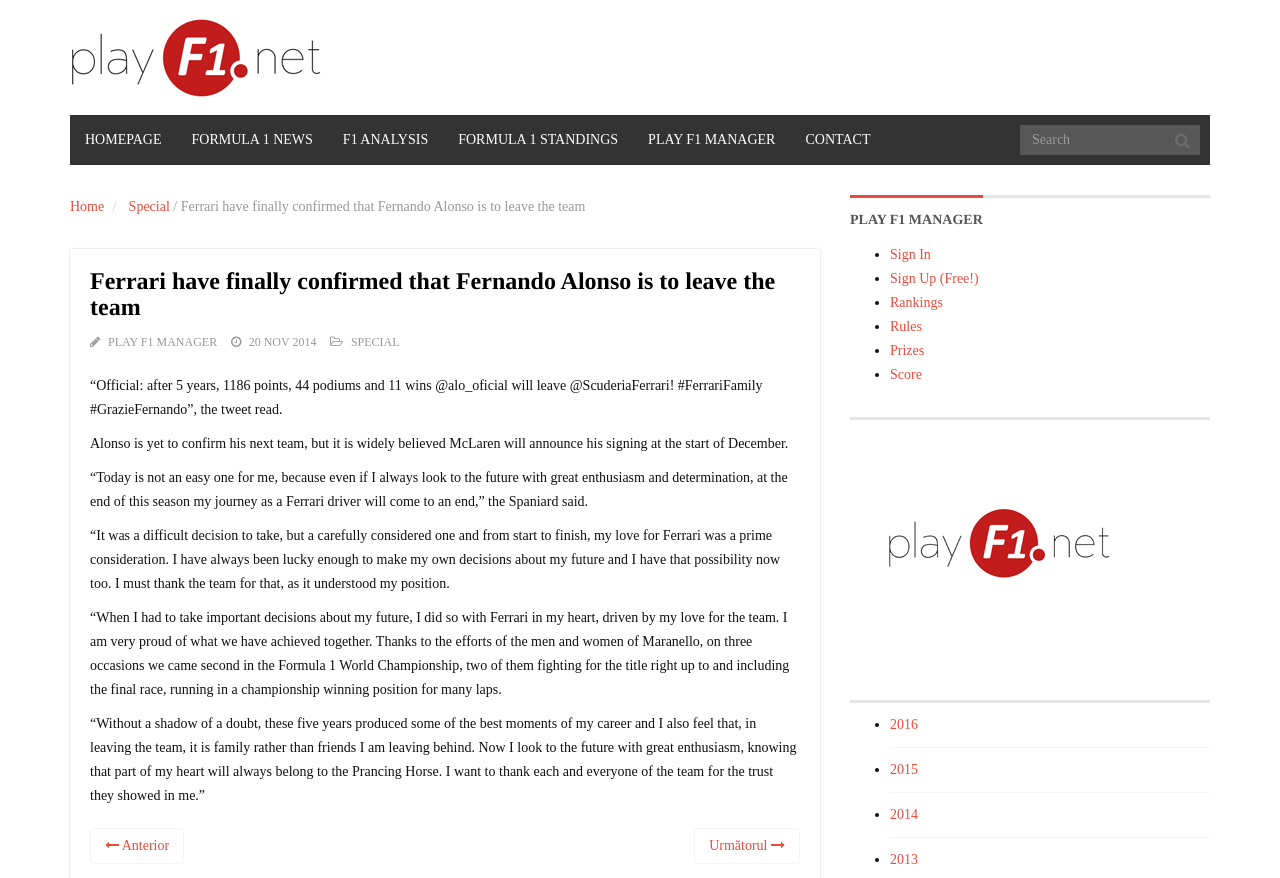Provide an in-depth caption for the contents of the webpage.

The webpage is about Formula 1 news, specifically the departure of Fernando Alonso from Scuderia Ferrari. At the top left corner, there is a logo and a search bar. Below the logo, there are several links to different sections of the website, including "HOMEPAGE", "FORMULA 1 NEWS", "F1 ANALYSIS", "FORMULA 1 STANDINGS", "PLAY F1 MANAGER", and "CONTACT".

The main content of the webpage is an article about Fernando Alonso's departure from Ferrari. The article is divided into several paragraphs, with the first paragraph stating that Ferrari has confirmed Alonso's departure. The subsequent paragraphs quote Alonso's statement about his decision to leave Ferrari, expressing his gratitude to the team and his pride in their achievements together.

To the right of the article, there is a section with links to "PLAY F1 MANAGER", "Sign In", "Sign Up (Free!)", "Rankings", "Rules", "Prizes", and "Score". Below this section, there are links to different years, including 2016, 2015, 2014, and 2013.

At the bottom of the webpage, there are navigation links to move to the previous or next page, represented by arrows.